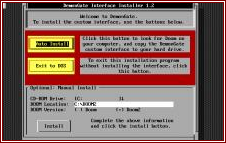What is the purpose of the 'Auto Install' button?
Provide a fully detailed and comprehensive answer to the question.

The caption explains that the 'Auto Install' button is 'intended for automated setup on the user's computer.' This implies that the button is used to initiate an automated installation process for the custom interface.